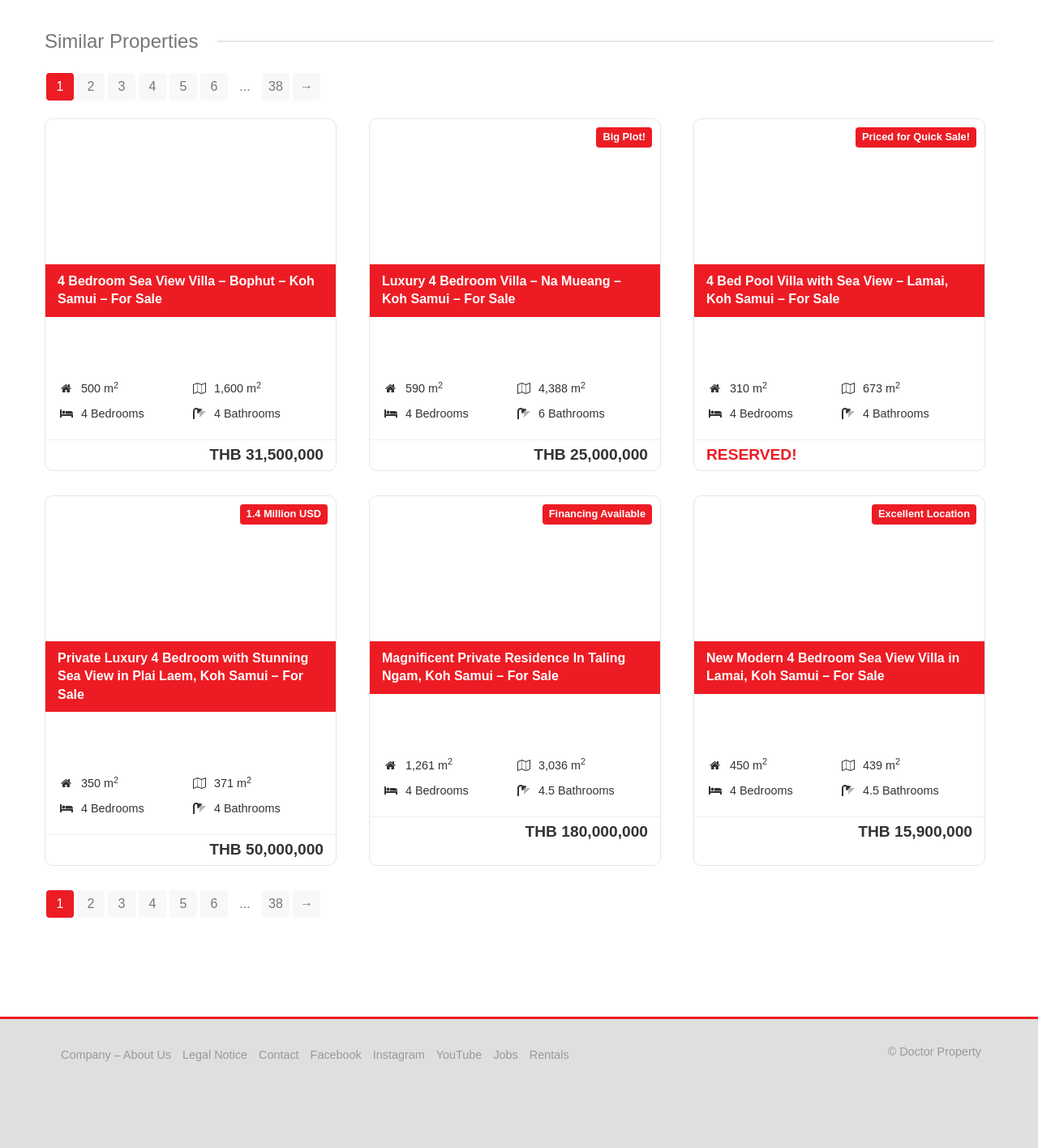How many bathrooms does the Private Luxury 4 Bedroom with Stunning Sea View have?
Please ensure your answer to the question is detailed and covers all necessary aspects.

I found that the number of bathrooms for the Private Luxury 4 Bedroom with Stunning Sea View is not available because it is not mentioned in the figure caption or the generic elements under the listing.